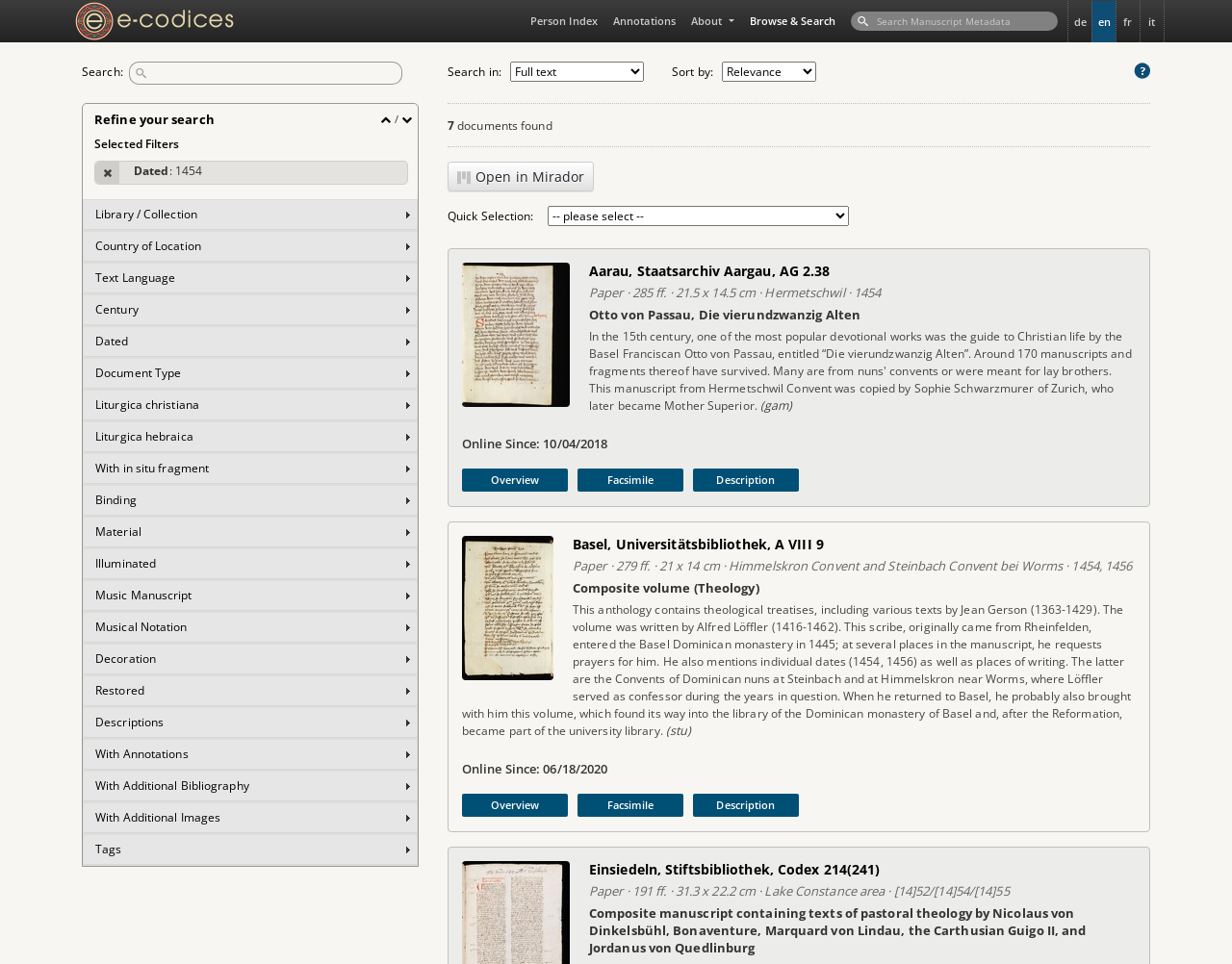Determine the bounding box coordinates for the area that should be clicked to carry out the following instruction: "Refine search by century".

[0.068, 0.306, 0.338, 0.336]